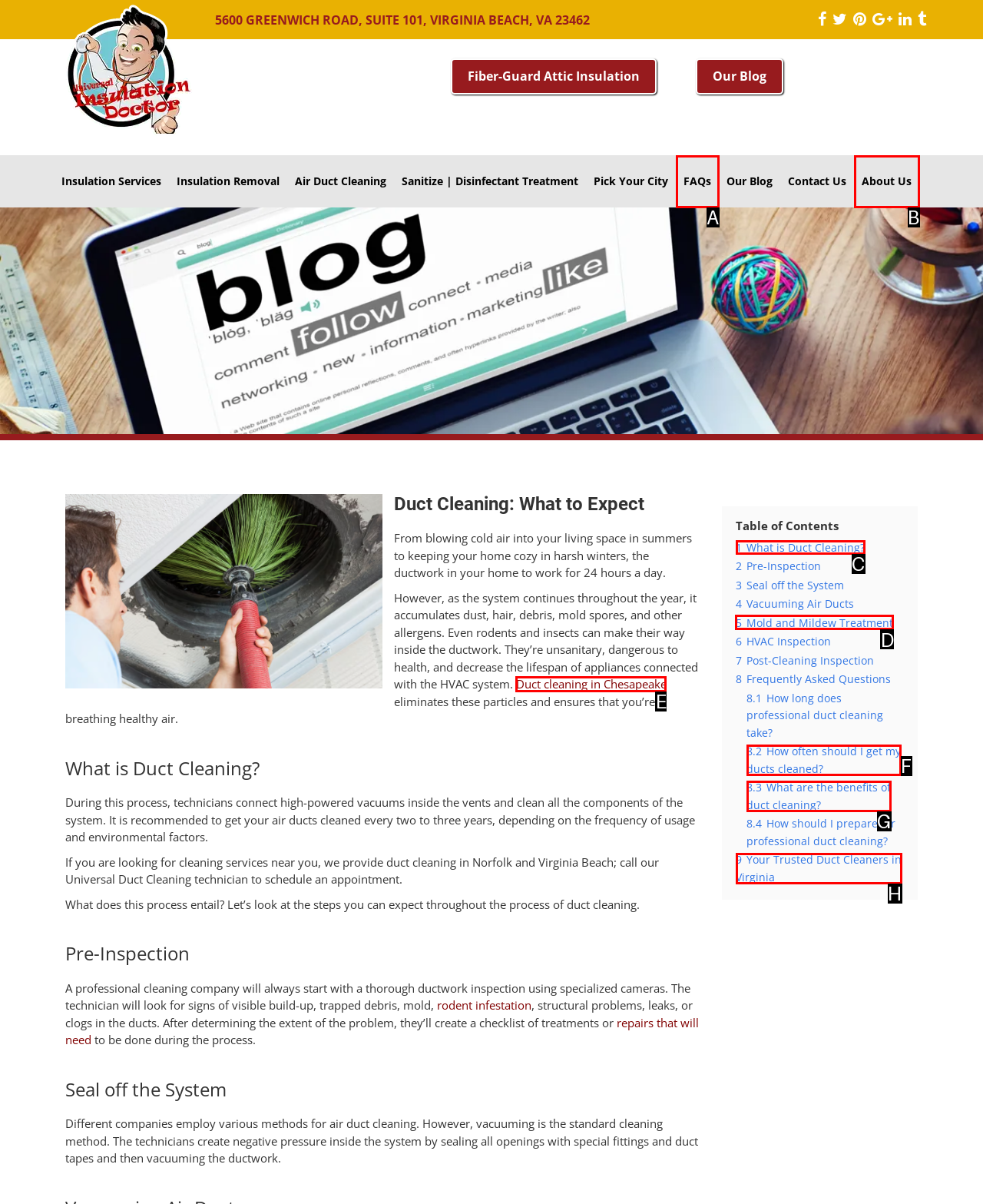Specify the letter of the UI element that should be clicked to achieve the following: Learn about 'Mold and Mildew Treatment'
Provide the corresponding letter from the choices given.

D